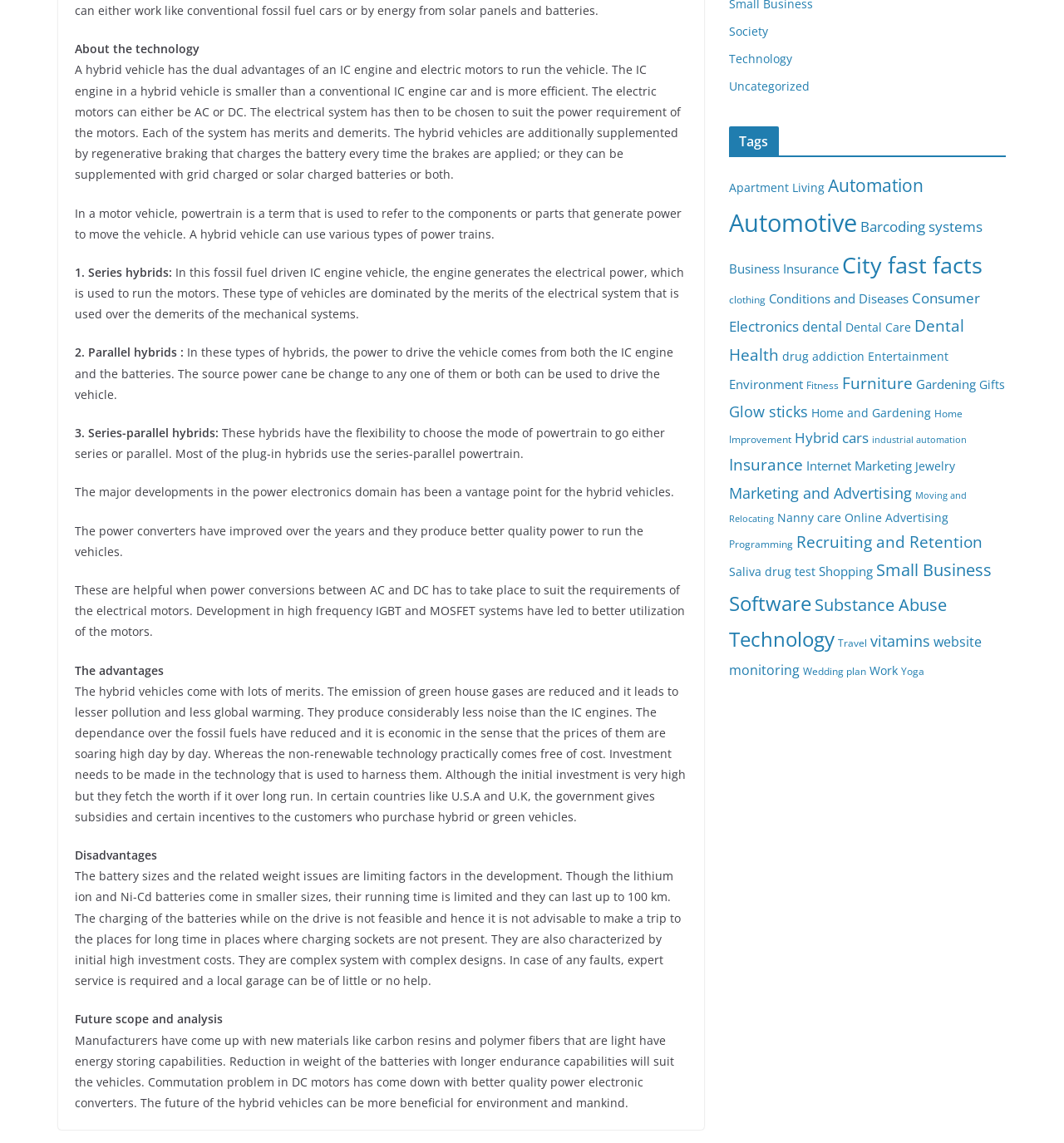Using the format (top-left x, top-left y, bottom-right x, bottom-right y), provide the bounding box coordinates for the described UI element. All values should be floating point numbers between 0 and 1: City fast facts

[0.791, 0.218, 0.923, 0.245]